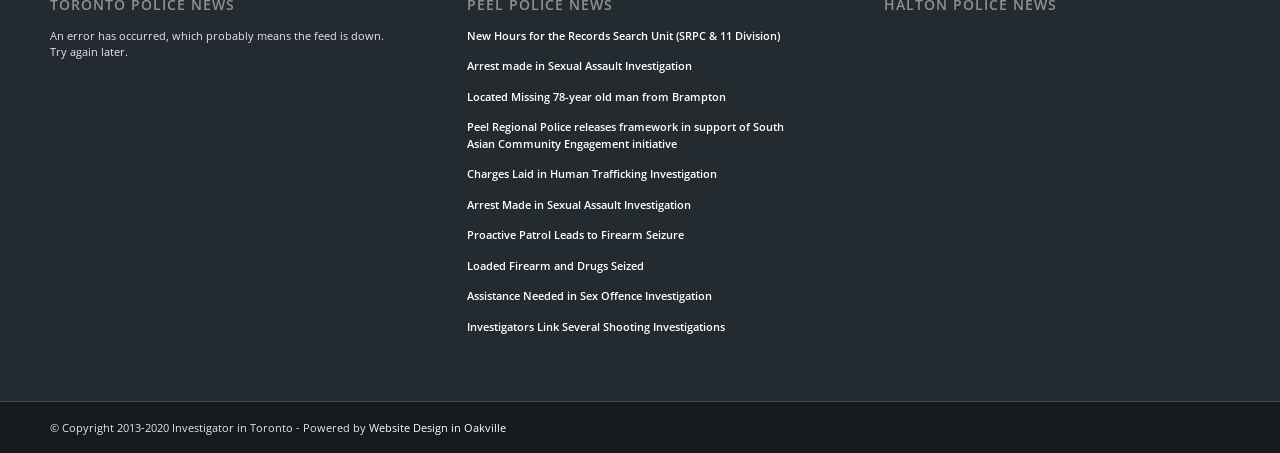Locate the bounding box coordinates of the clickable region necessary to complete the following instruction: "Visit the Website Design in Oakville page". Provide the coordinates in the format of four float numbers between 0 and 1, i.e., [left, top, right, bottom].

[0.288, 0.927, 0.395, 0.96]